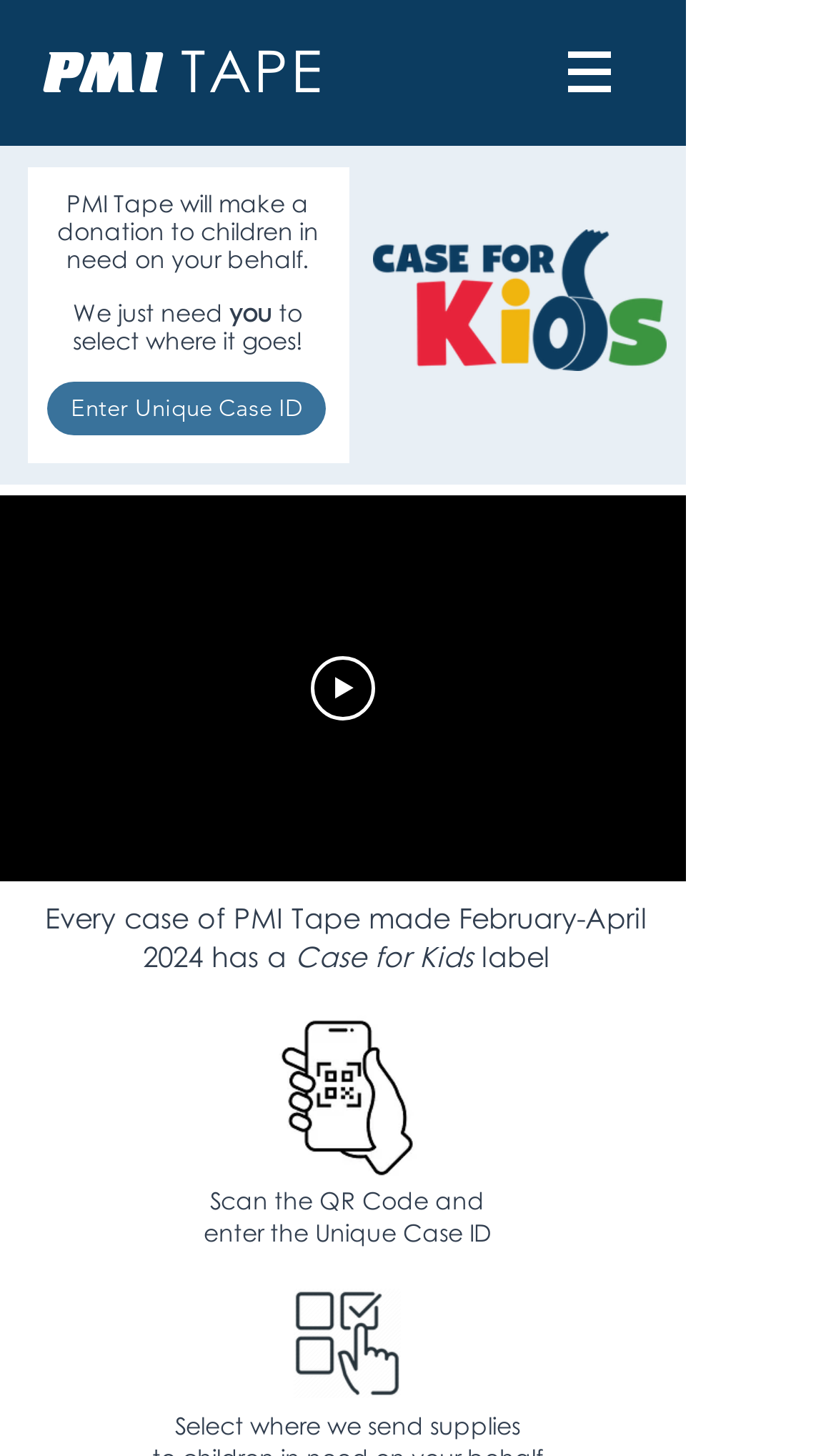What is the state of the mute button?
Answer briefly with a single word or phrase based on the image.

Disabled